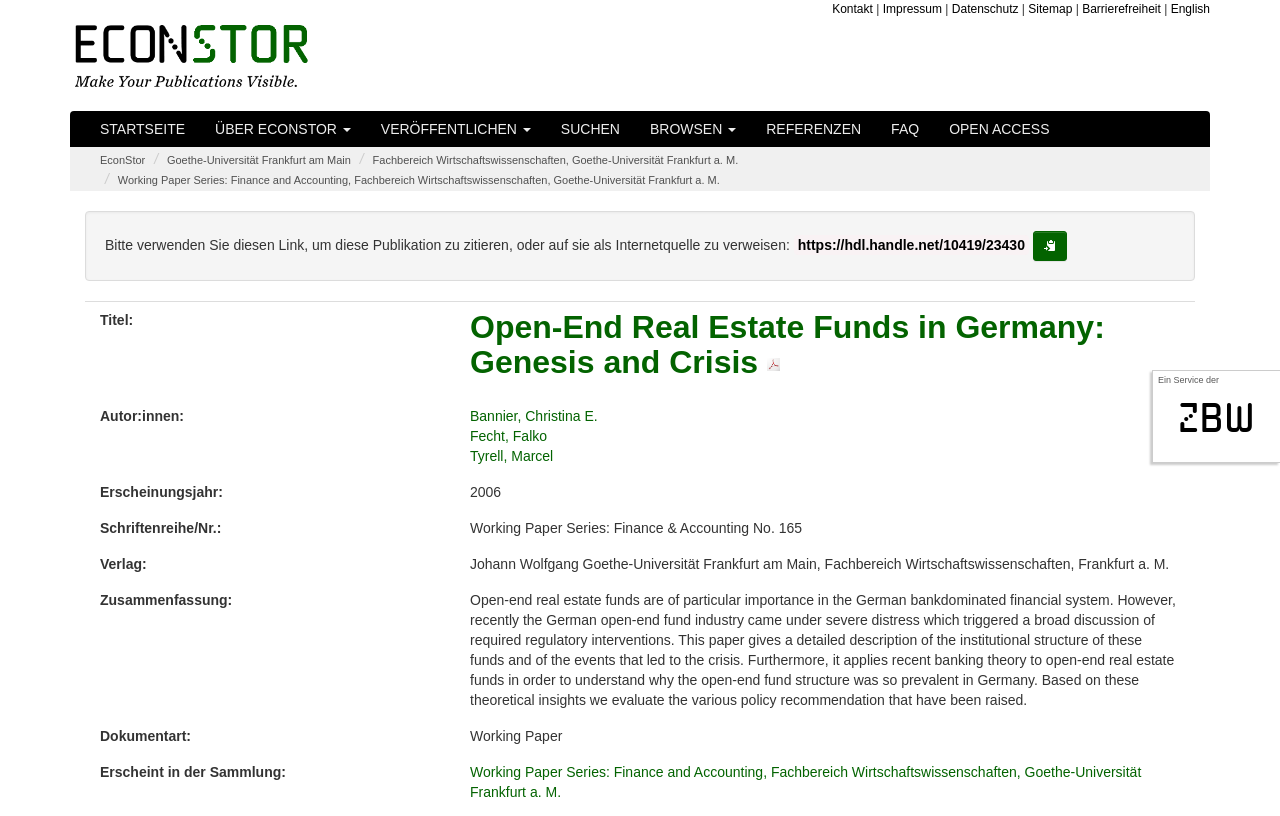Give a one-word or short-phrase answer to the following question: 
What is the name of the service provider?

ZBW